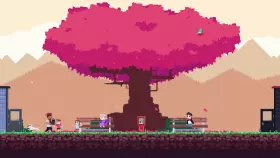Provide your answer in one word or a succinct phrase for the question: 
What is the style of the game's visuals?

Pixel art